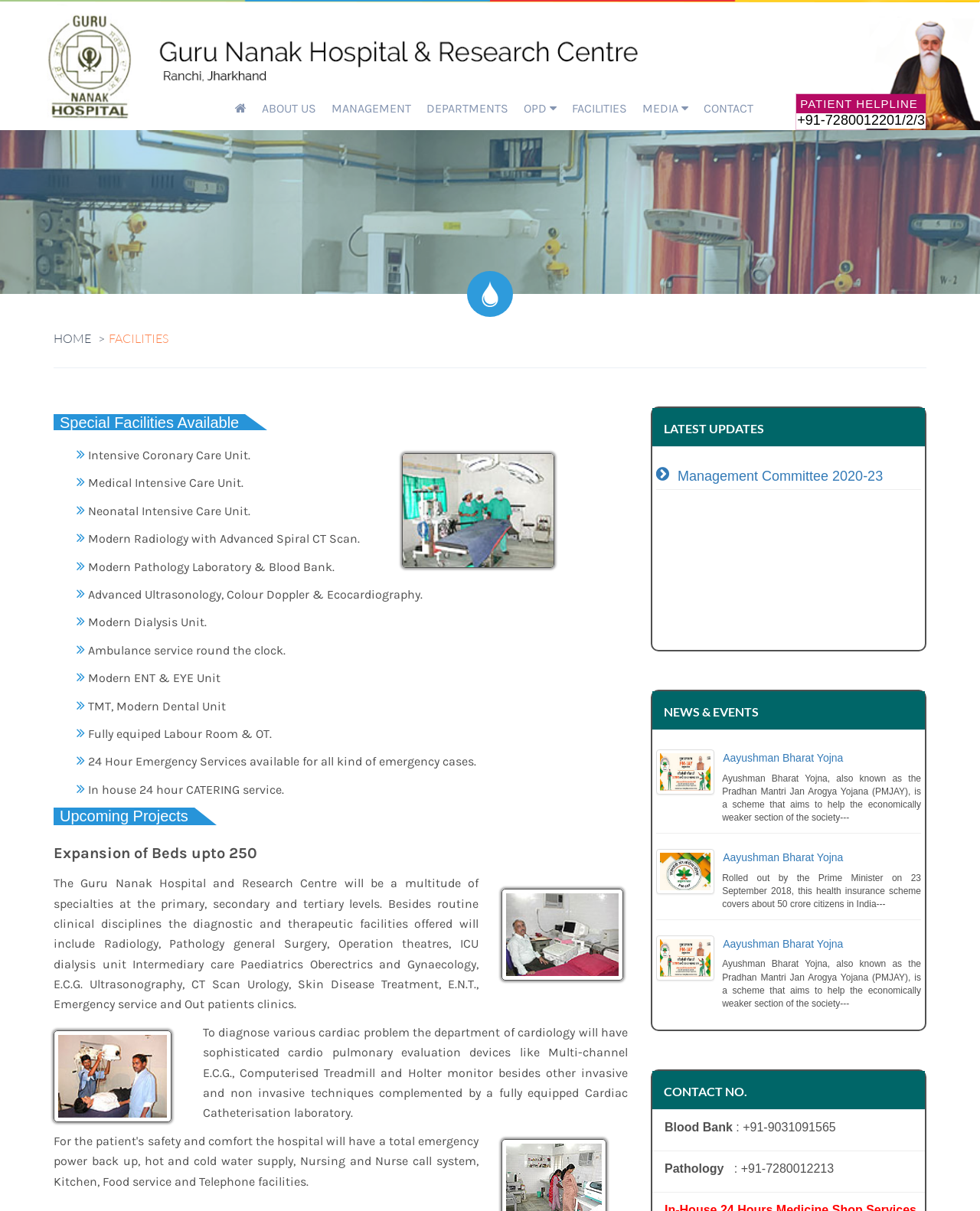Generate a comprehensive description of the contents of the webpage.

The webpage is the official website of Guru Nanak Hospital & Research Centre in Ranchi, Jharkhand, India. At the top, there is a patient helpline section with a phone number (+91-7280012201/2/3) and a series of links to different sections of the website, including "About Us", "Management", "Departments", "OPD", "Facilities", "Media", and "Contact". 

Below this, there is a section highlighting the facilities available at the hospital, including an Intensive Coronary Care Unit, Medical Intensive Care Unit, Neonatal Intensive Care Unit, and Modern Radiology with Advanced Spiral CT Scan, among others. This section also features an image.

Further down, there is a section titled "Upcoming Projects" which mentions the expansion of beds up to 250. This is followed by a detailed description of the hospital's services and facilities, including radiology, pathology, general surgery, and more.

On the right side of the page, there are three sections: "LATEST UPDATES", "NEWS & EVENTS", and "CONTACT NO.". The "LATEST UPDATES" section has a link to "Management Committee 2020-23". The "NEWS & EVENTS" section has three links to news articles about the Aayushman Bharat Yojna, a health insurance scheme. The "CONTACT NO." section lists phone numbers for the Blood Bank and Pathology departments.

There are three images on the page, one in the facilities section and two at the bottom of the page.